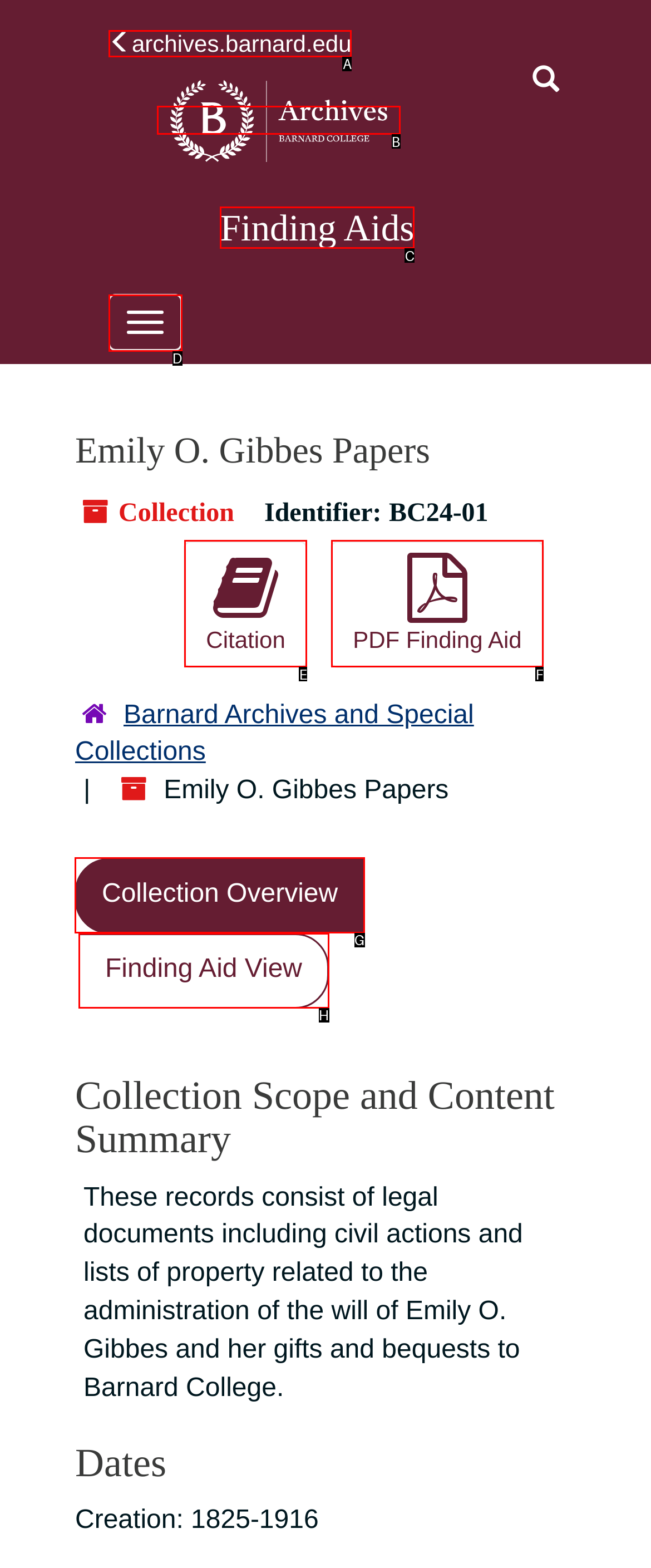From the given options, choose the one to complete the task: View the Collection Overview
Indicate the letter of the correct option.

G